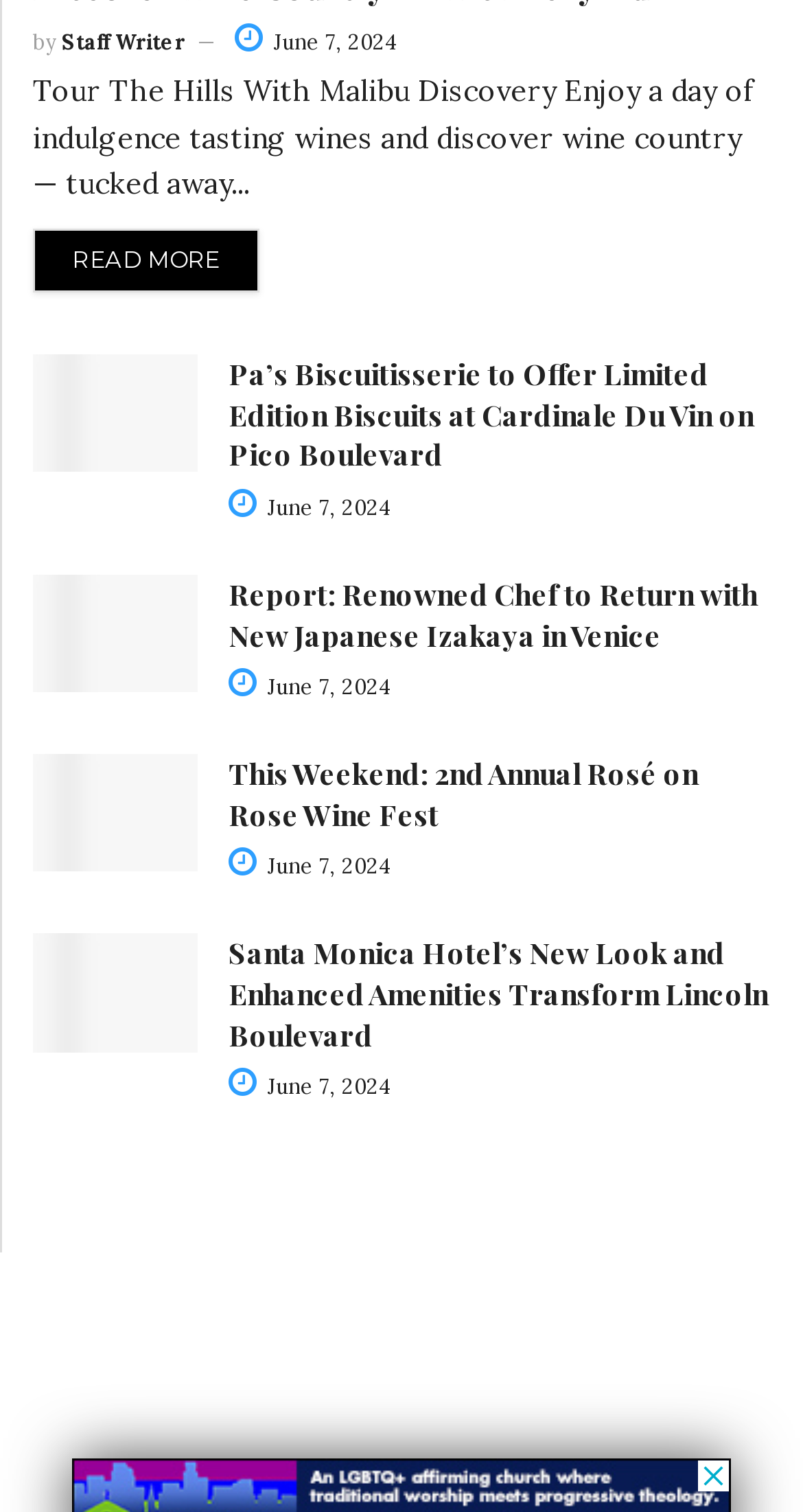Provide a short, one-word or phrase answer to the question below:
How many images are on this webpage?

5